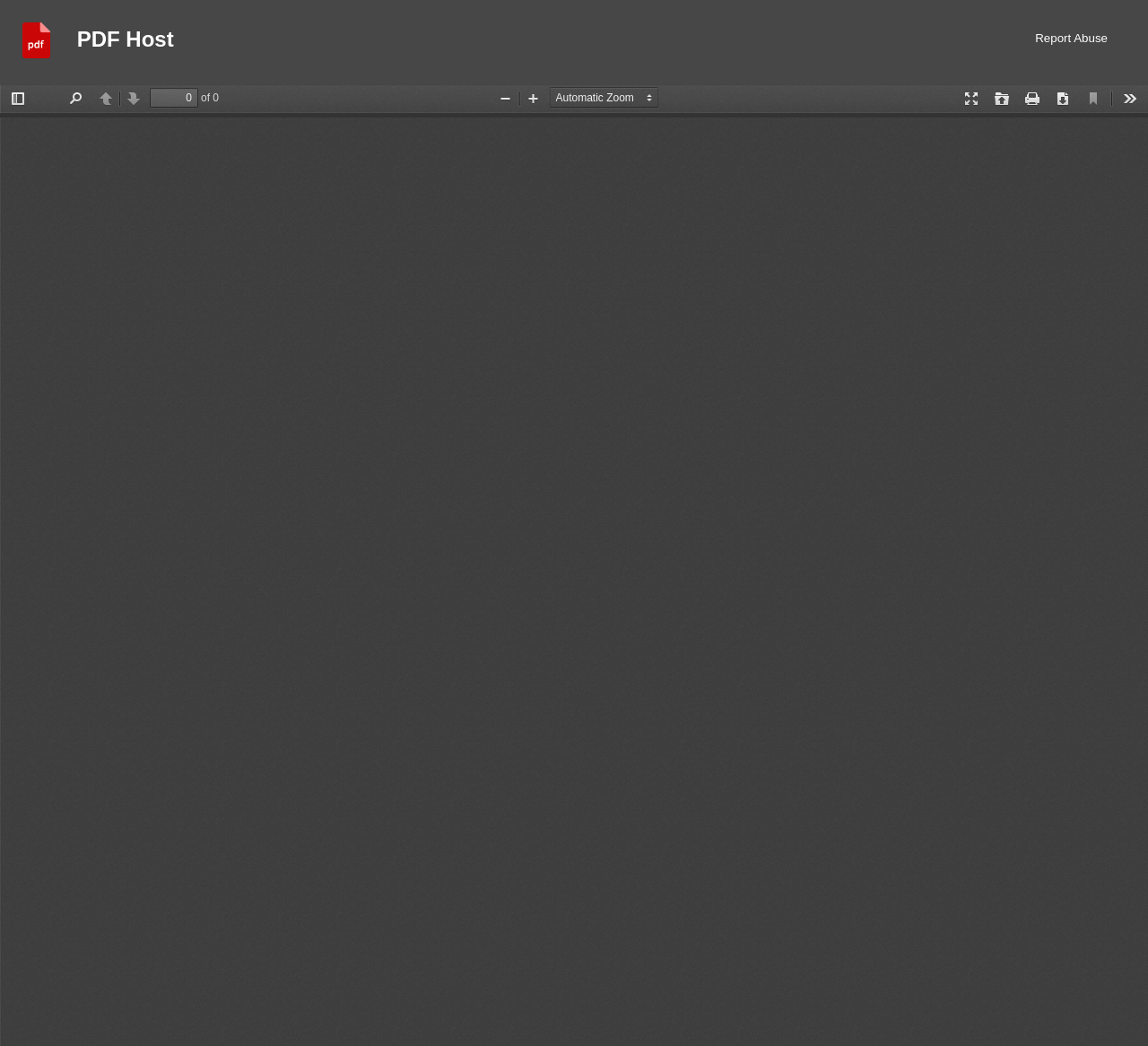Extract the bounding box coordinates of the UI element described: "parent_node: PDF Host". Provide the coordinates in the format [left, top, right, bottom] with values ranging from 0 to 1.

[0.02, 0.021, 0.067, 0.059]